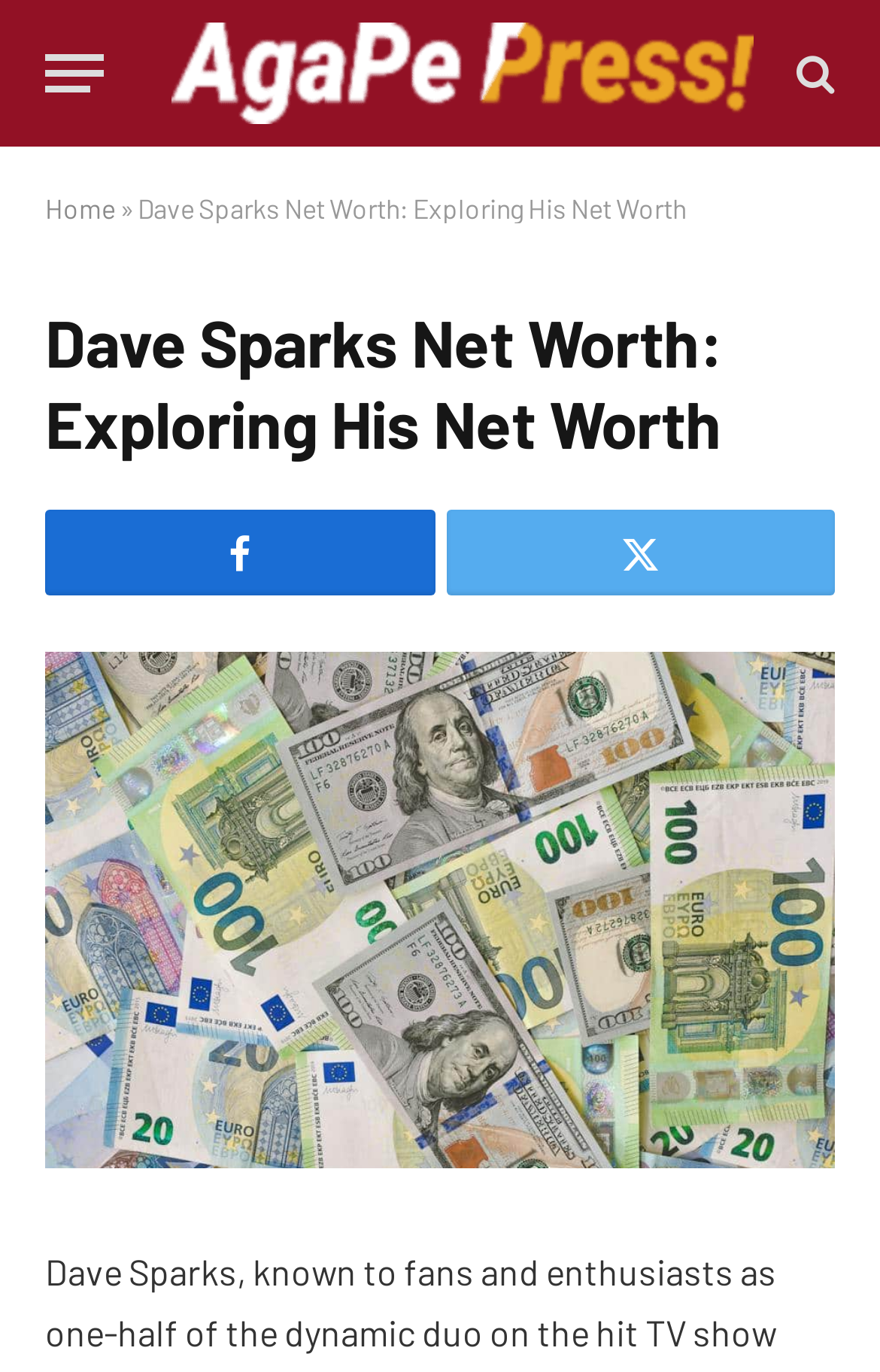Provide a single word or phrase to answer the given question: 
Is there an image on the webpage?

Yes